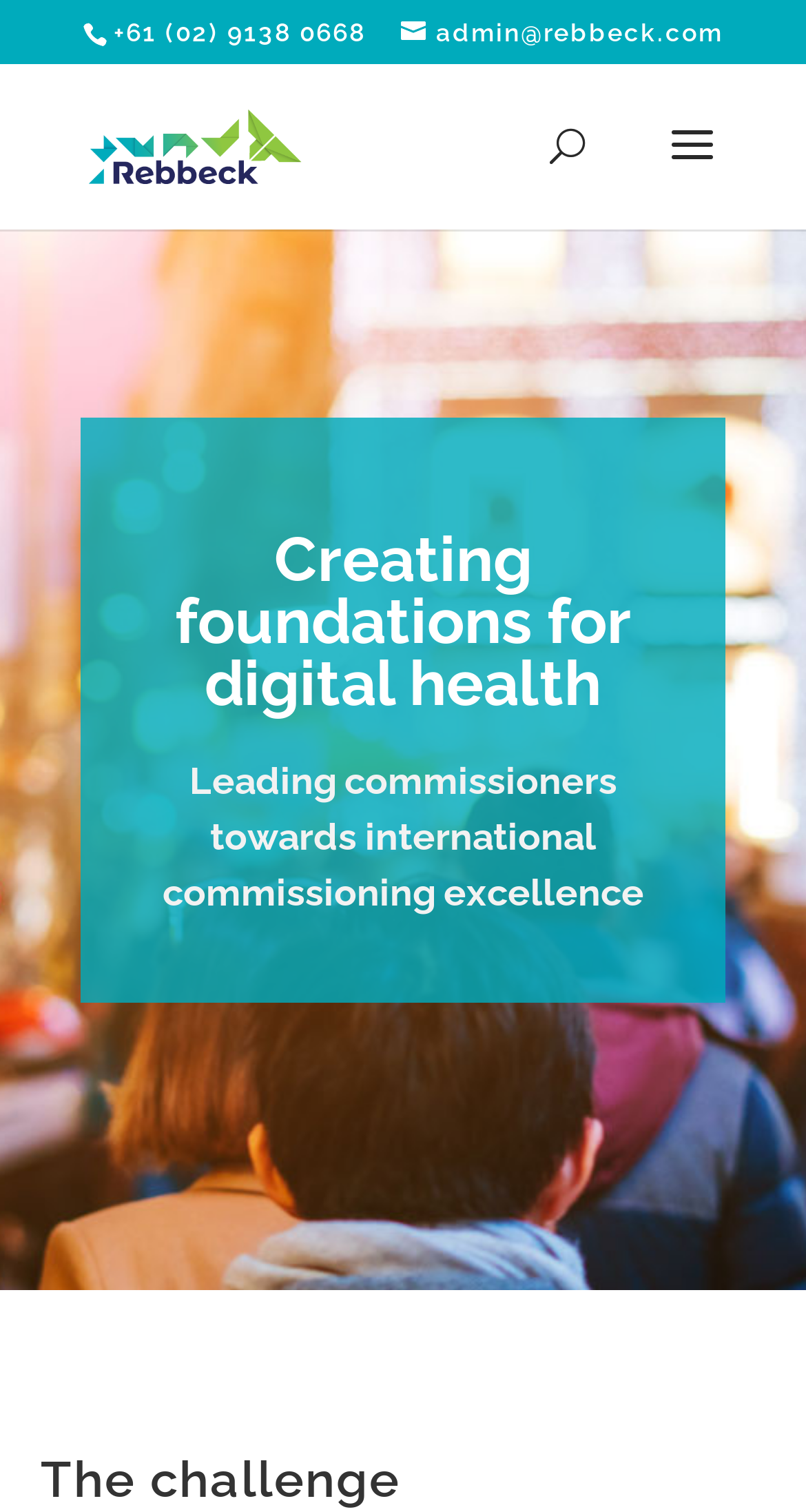Analyze the image and answer the question with as much detail as possible: 
How many headings are there on the webpage?

I counted the number of heading elements on the webpage and found two headings: 'Creating foundations for digital health' and 'Leading commissioners towards international commissioning excellence'.